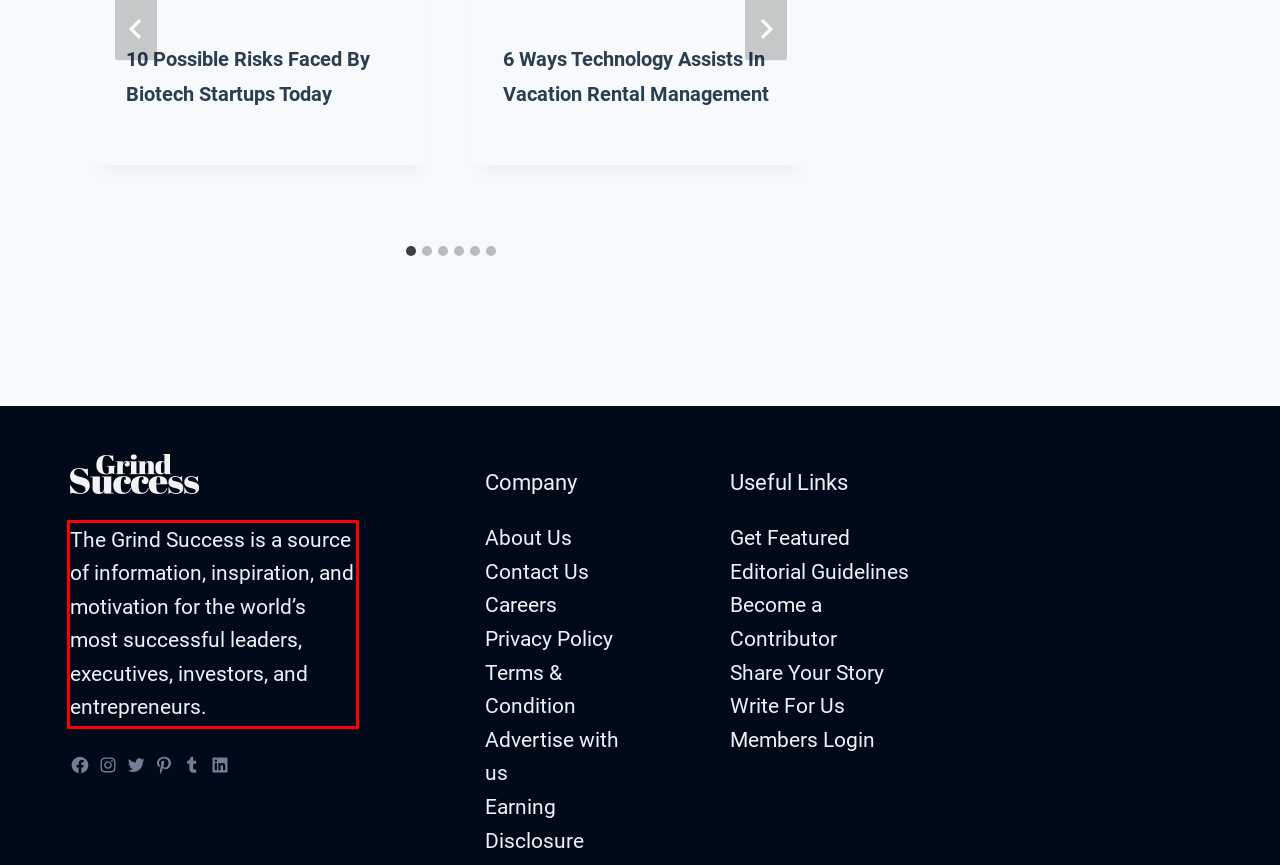Examine the webpage screenshot and use OCR to recognize and output the text within the red bounding box.

The Grind Success is a source of information, inspiration, and motivation for the world’s most successful leaders, executives, investors, and entrepreneurs.